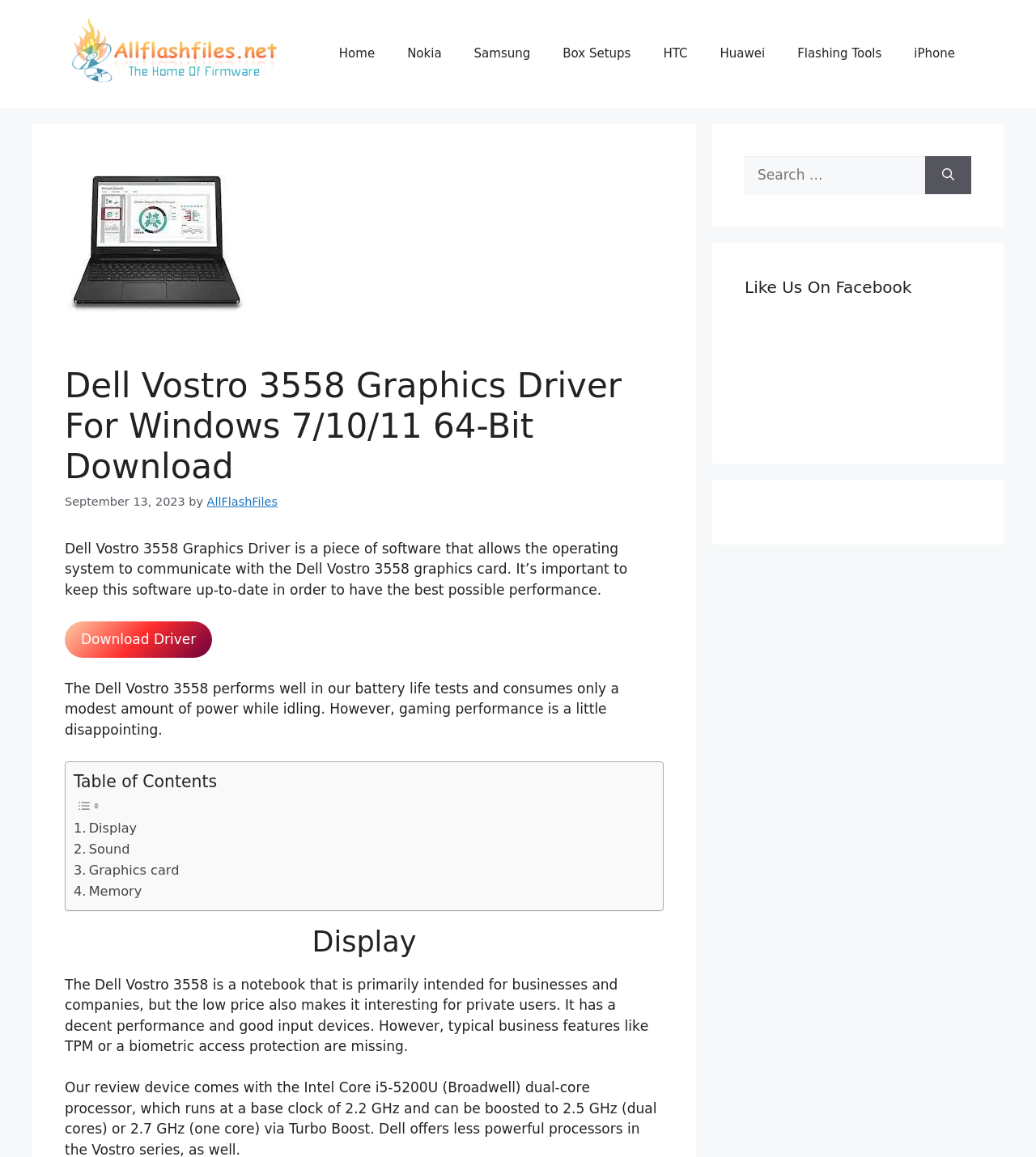Please determine the bounding box coordinates of the area that needs to be clicked to complete this task: 'Download the Dell Vostro 3558 Graphics Driver'. The coordinates must be four float numbers between 0 and 1, formatted as [left, top, right, bottom].

[0.062, 0.537, 0.205, 0.569]